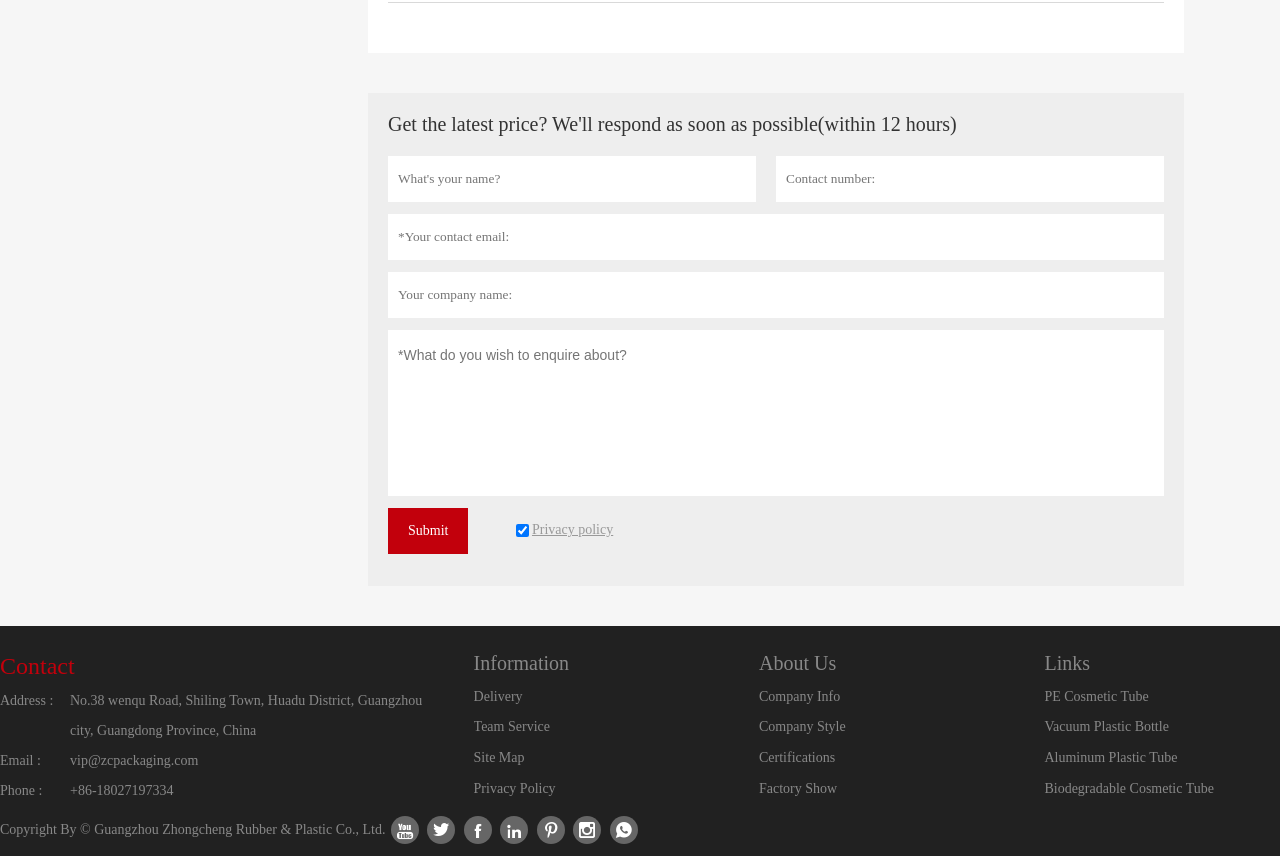What are the links in the 'About Us' section?
Based on the image, please offer an in-depth response to the question.

The 'About Us' section is located in the middle of the webpage and contains several links to different pages. These links include Company Info, Company Style, Certifications, and Factory Show, which likely provide more information about the company's background and operations.